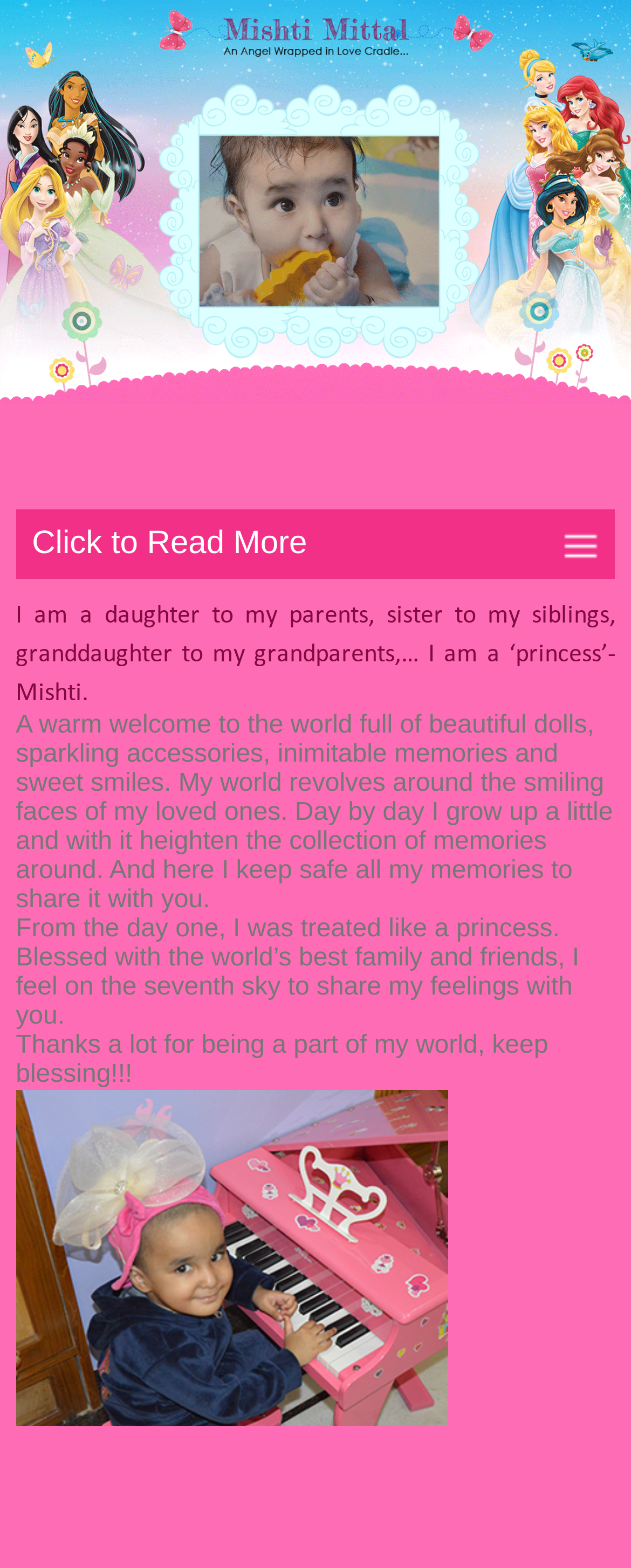How many paragraphs of text are there? Using the information from the screenshot, answer with a single word or phrase.

4